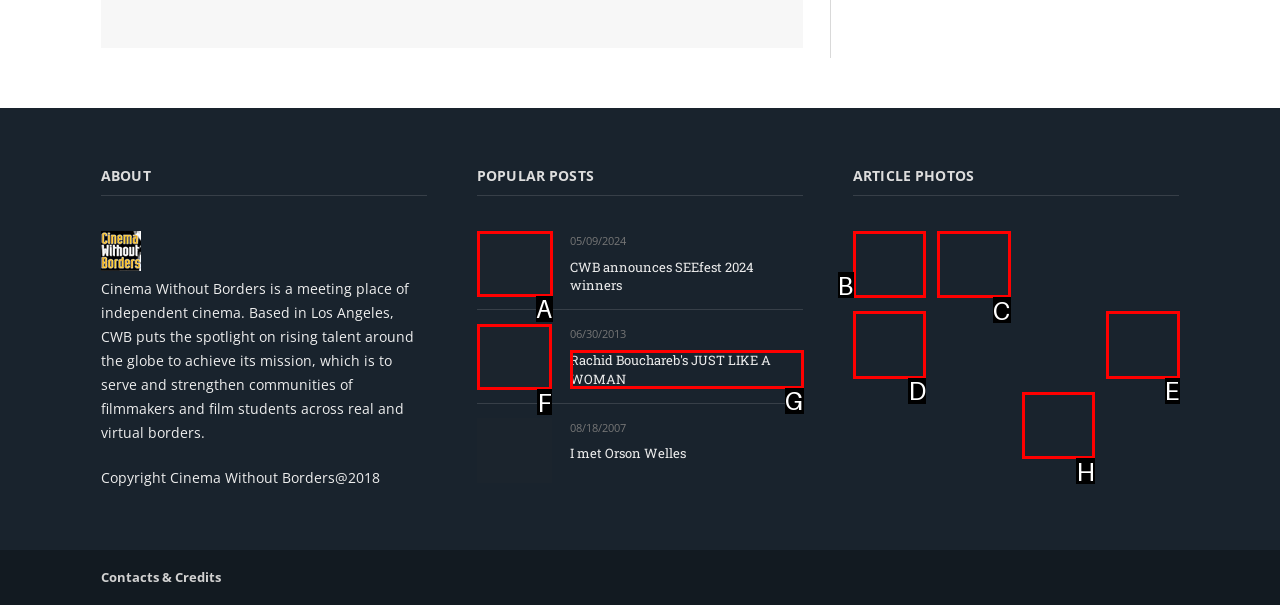Select the correct UI element to complete the task: read about Rachid Bouchareb's JUST LIKE A WOMAN
Please provide the letter of the chosen option.

F